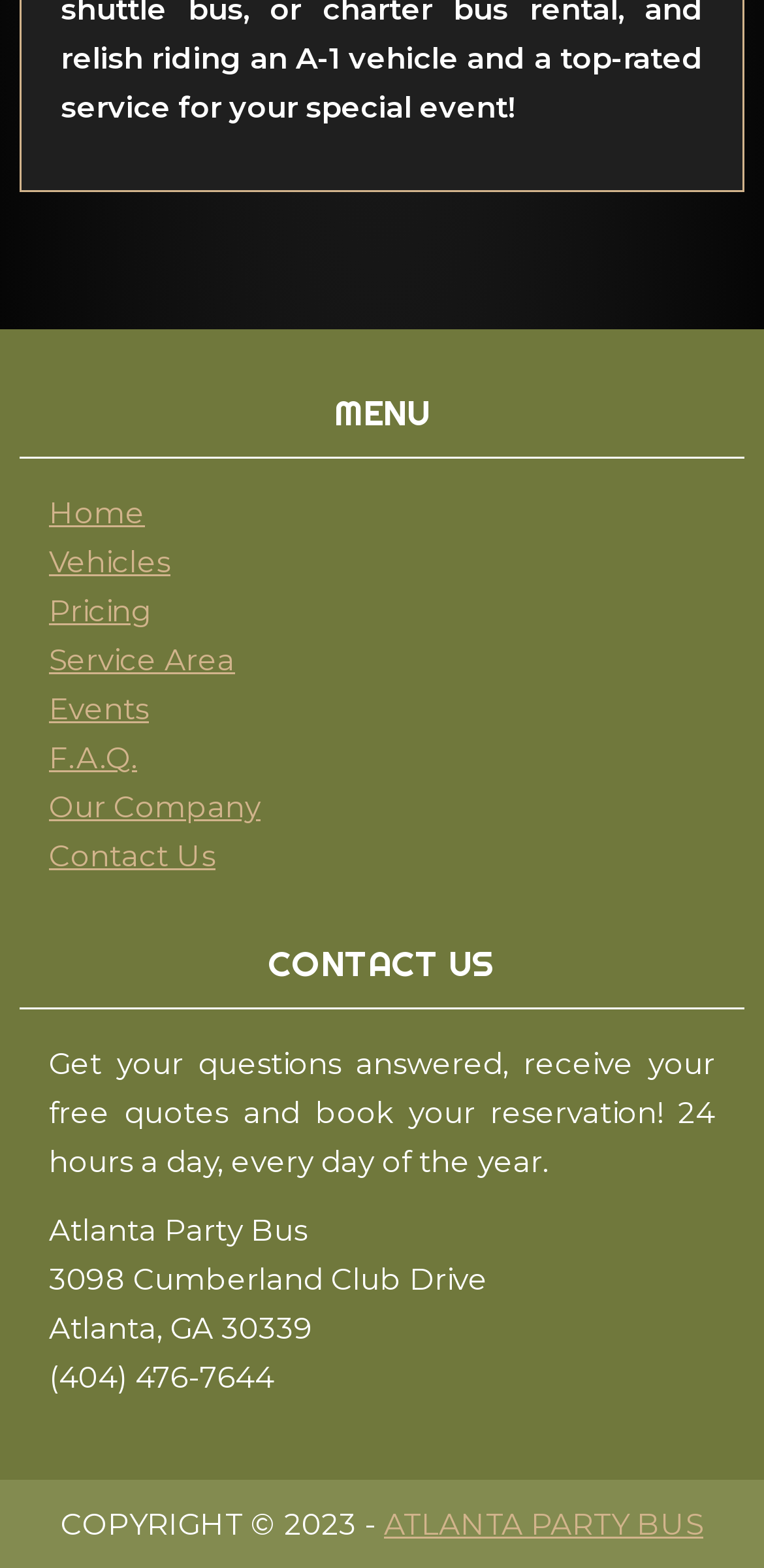Please provide a comprehensive answer to the question below using the information from the image: What is the address?

The address can be found in the StaticText elements with the texts '3098 Cumberland Club Drive' and 'Atlanta, GA 30339' at coordinates [0.064, 0.803, 0.638, 0.827] and [0.064, 0.835, 0.41, 0.858] respectively.